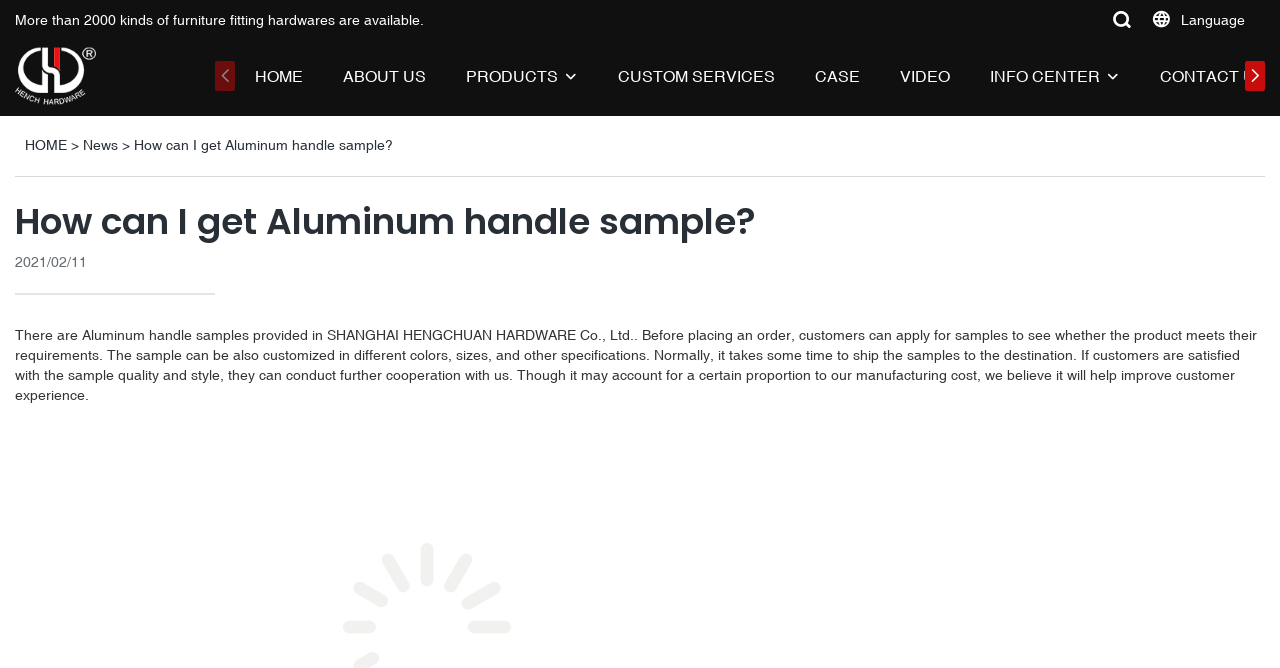Locate the bounding box coordinates of the clickable region necessary to complete the following instruction: "Click on the 'CONTACT US' link". Provide the coordinates in the format of four float numbers between 0 and 1, i.e., [left, top, right, bottom].

[0.906, 0.094, 0.989, 0.133]